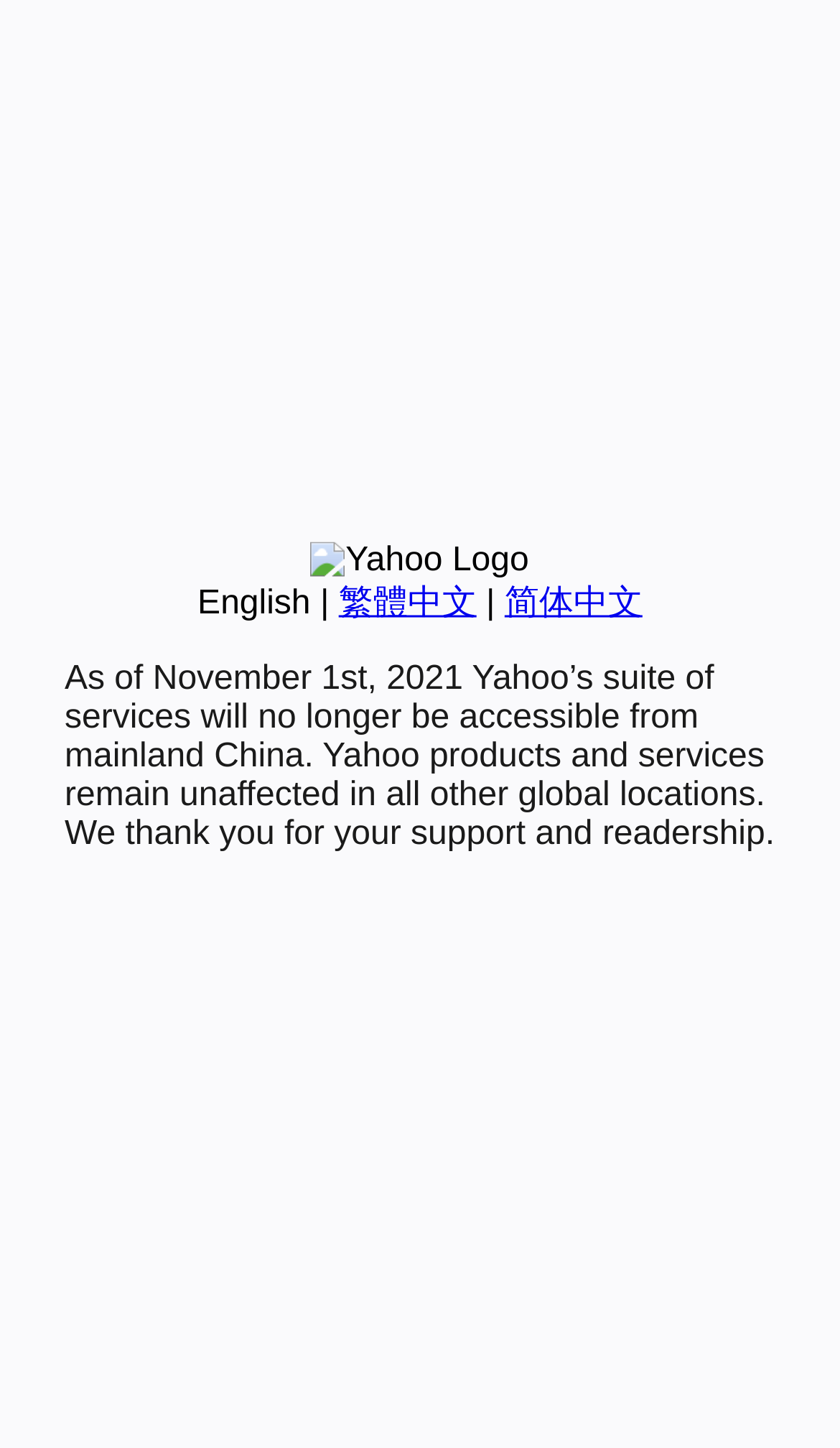Using the provided description 简体中文, find the bounding box coordinates for the UI element. Provide the coordinates in (top-left x, top-left y, bottom-right x, bottom-right y) format, ensuring all values are between 0 and 1.

[0.601, 0.404, 0.765, 0.429]